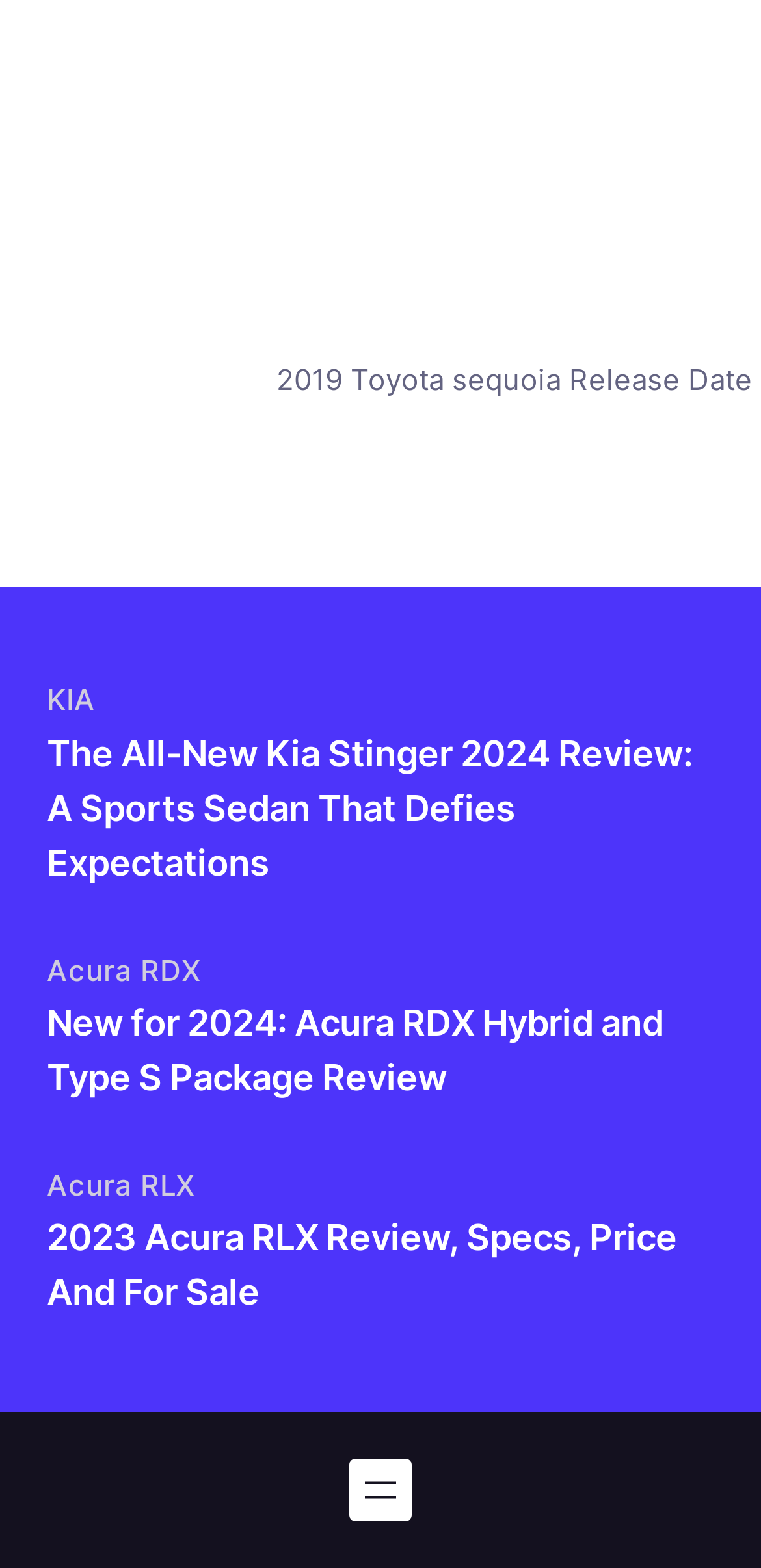What is the position of the 'Menu utama 2' navigation?
Provide a detailed and extensive answer to the question.

The 'Menu utama 2' navigation is located at the bottom of the page, as indicated by its y1 coordinate of 0.931, which is close to the bottom of the page.